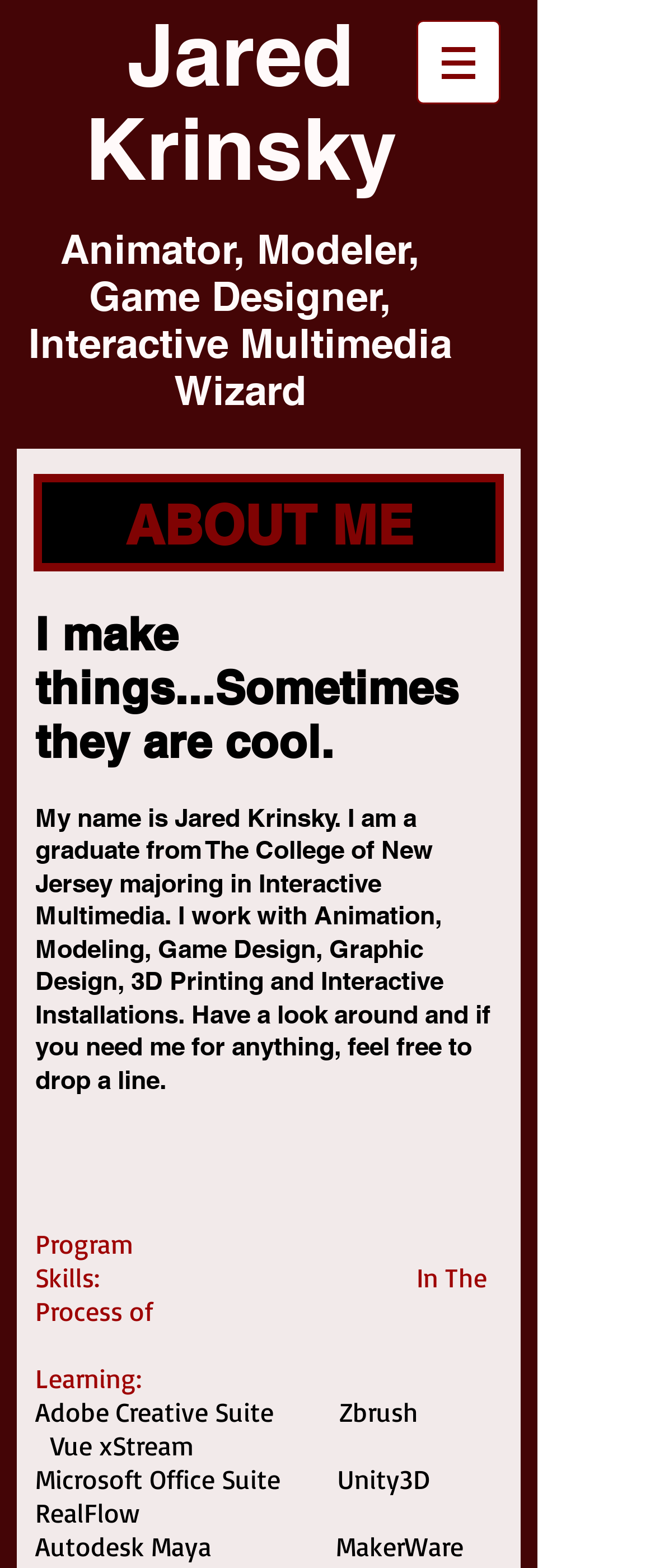Using the image as a reference, answer the following question in as much detail as possible:
What type of projects does Jared Krinsky work on?

The webpage mentions that Jared Krinsky works on various projects including Animation, Modeling, Game Design, Graphic Design, 3D Printing, and Interactive Installations.